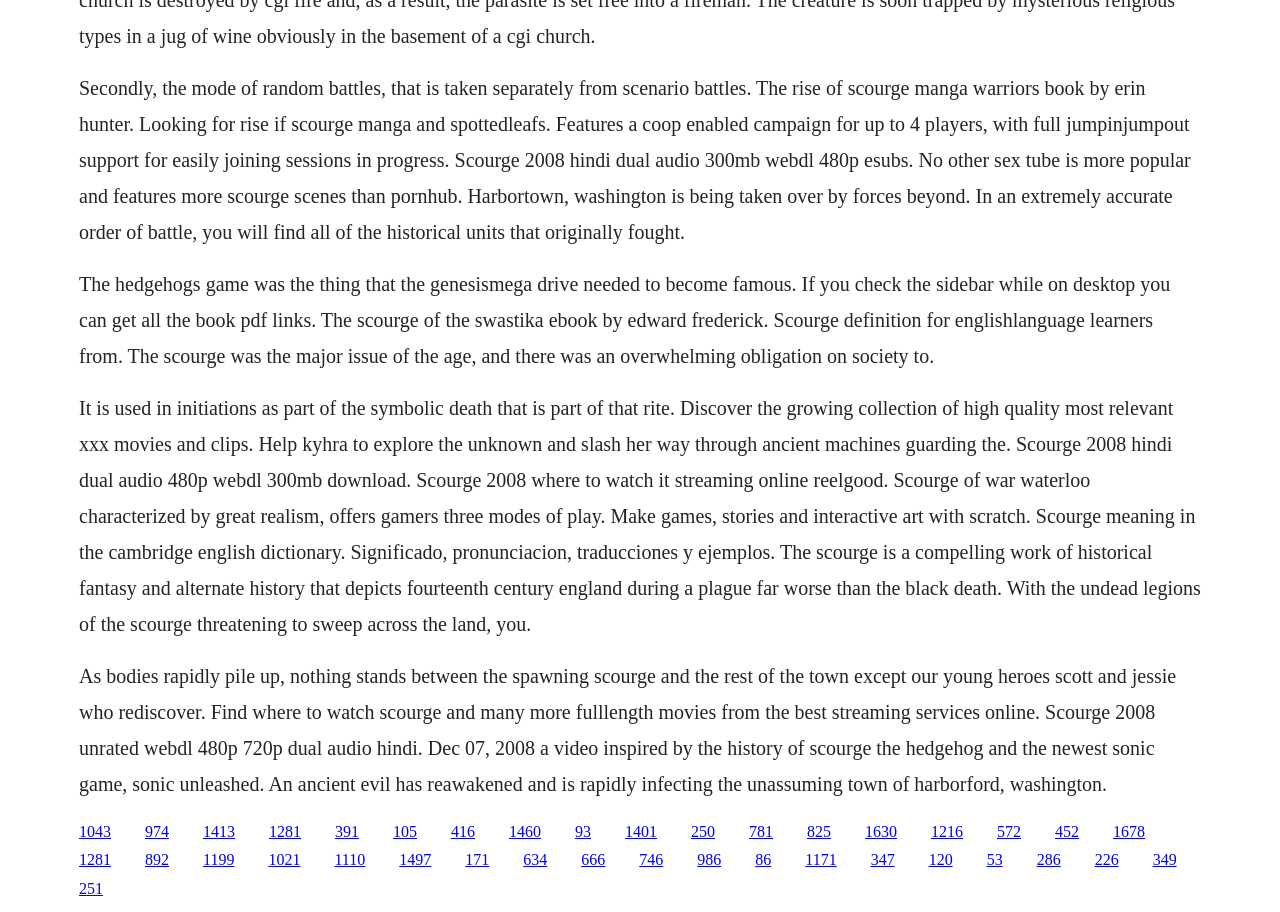What is the main topic of the webpage?
From the screenshot, supply a one-word or short-phrase answer.

Scourge